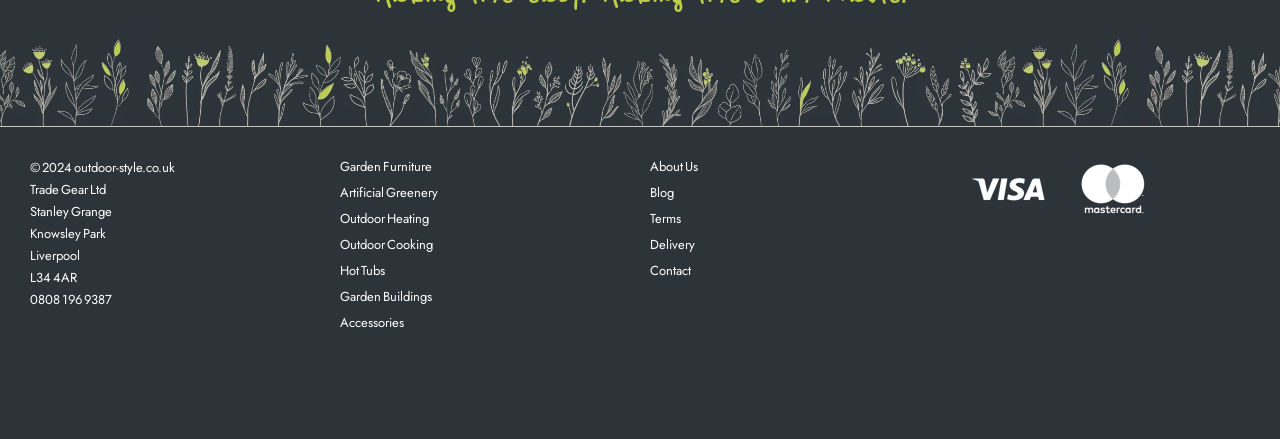Locate the bounding box coordinates of the element's region that should be clicked to carry out the following instruction: "Check out Hot Tubs". The coordinates need to be four float numbers between 0 and 1, i.e., [left, top, right, bottom].

[0.266, 0.594, 0.301, 0.637]